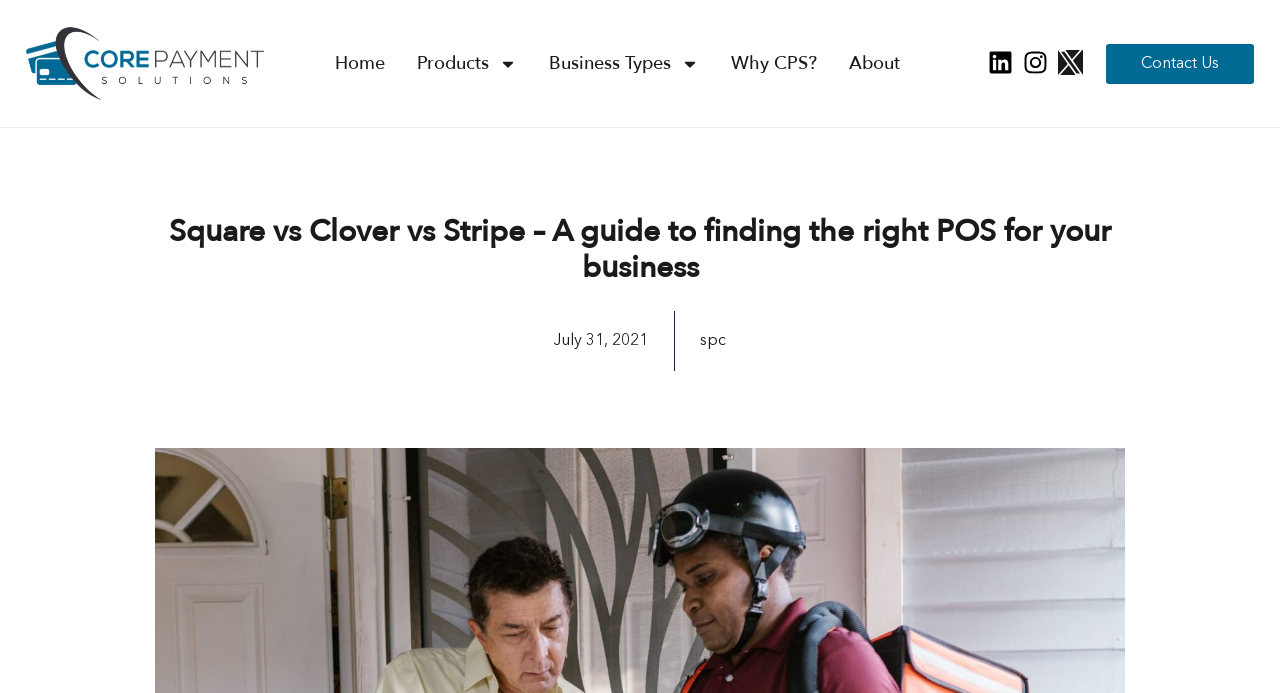Determine the bounding box for the HTML element described here: "Home". The coordinates should be given as [left, top, right, bottom] with each number being a float between 0 and 1.

[0.262, 0.063, 0.301, 0.12]